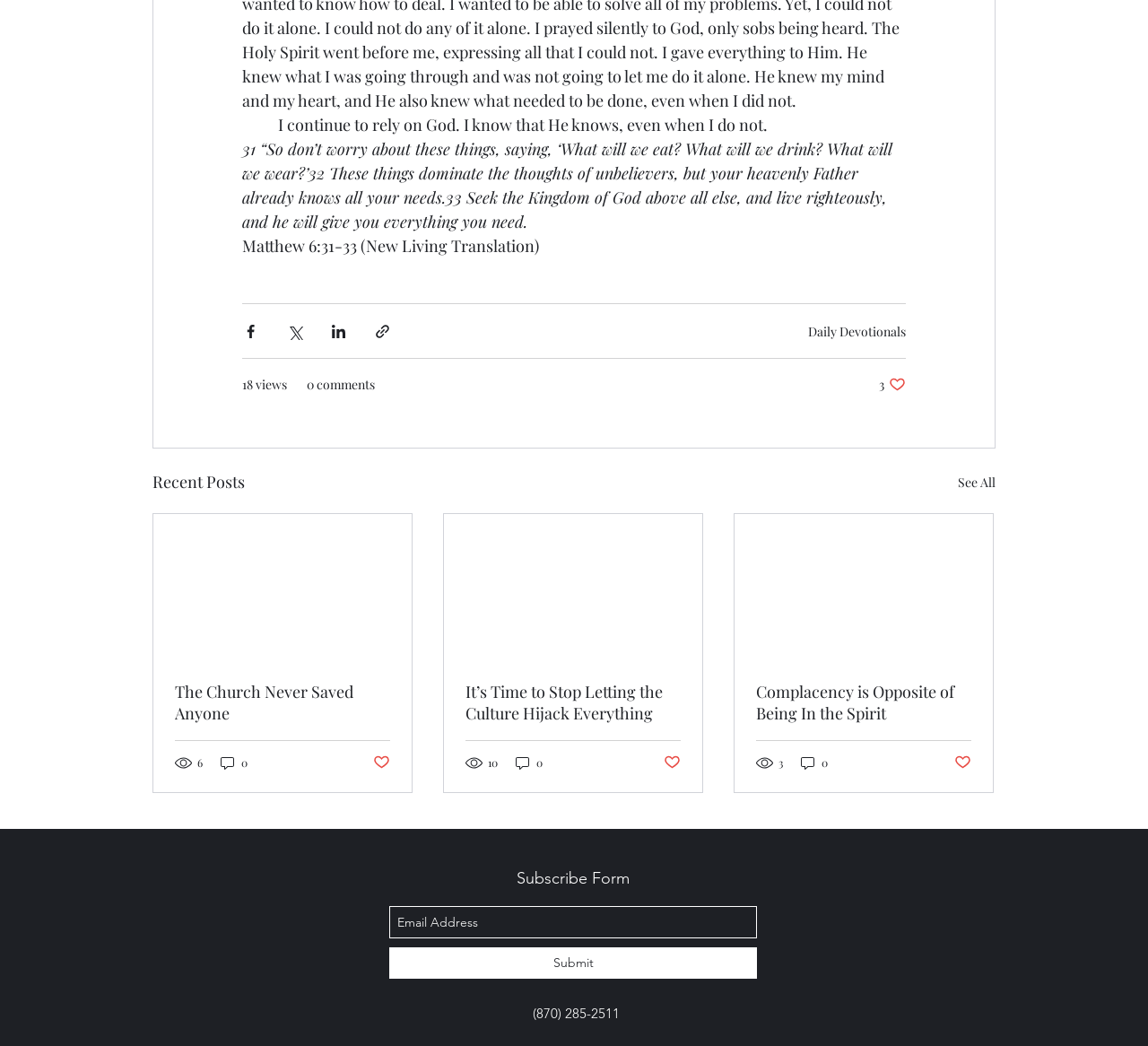Determine the bounding box coordinates for the HTML element described here: "aria-label="Email Address" name="email" placeholder="Email Address"".

[0.339, 0.866, 0.659, 0.897]